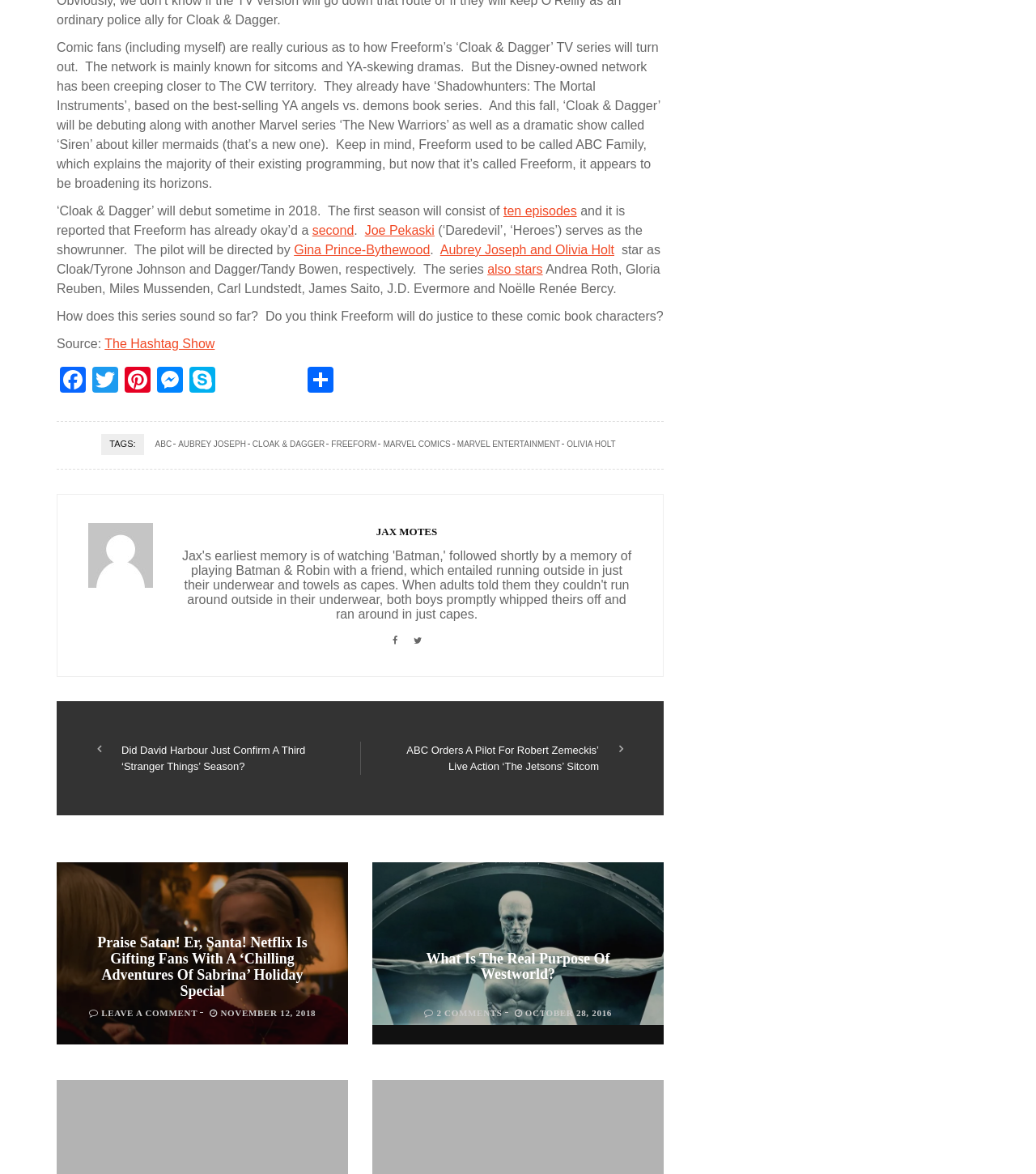Please locate the bounding box coordinates of the element that should be clicked to achieve the given instruction: "Click on the 'ten episodes' link".

[0.486, 0.174, 0.557, 0.185]